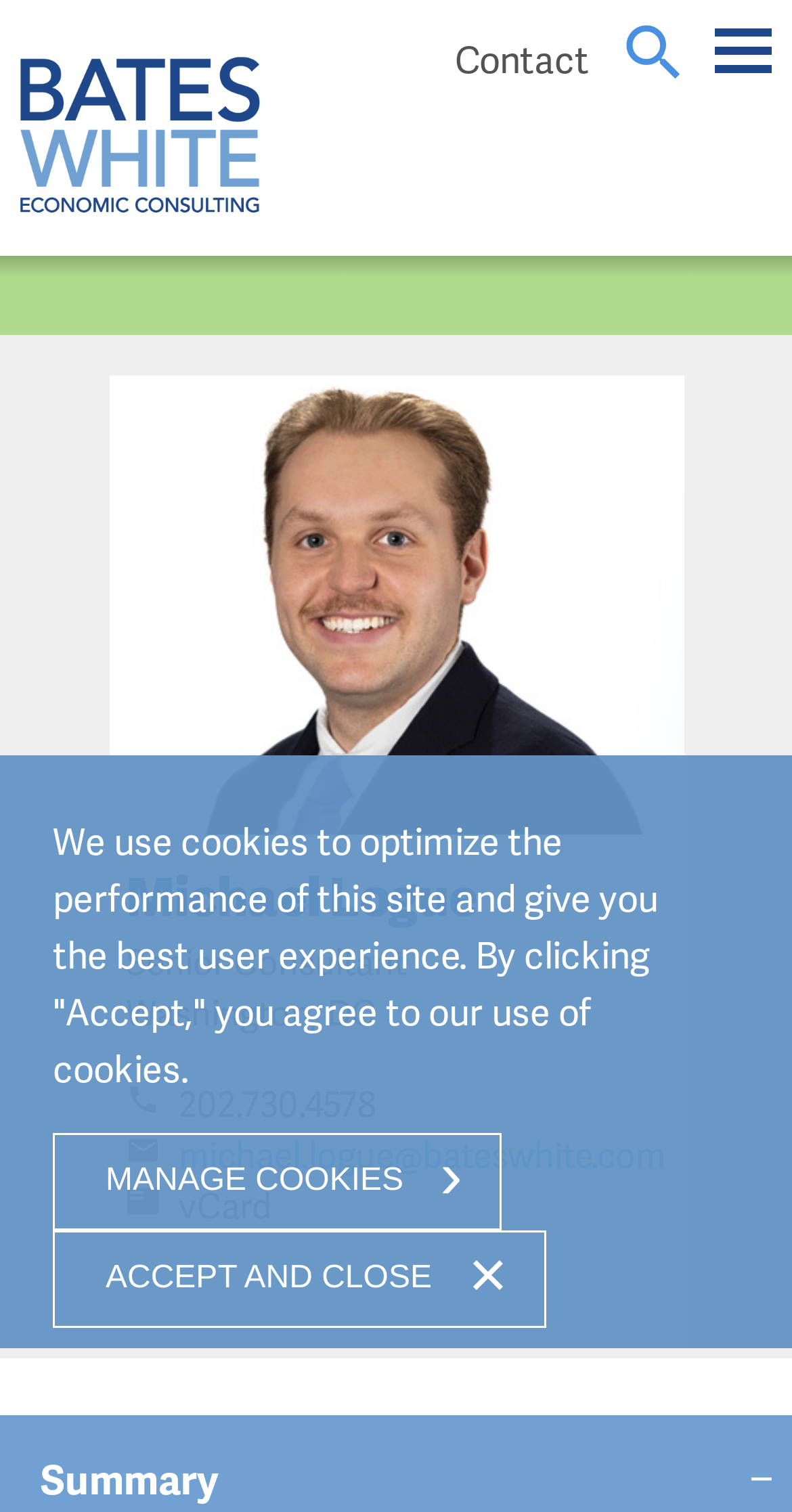Please identify the bounding box coordinates of the element on the webpage that should be clicked to follow this instruction: "View Michael Logue's contact information". The bounding box coordinates should be given as four float numbers between 0 and 1, formatted as [left, top, right, bottom].

[0.159, 0.653, 0.474, 0.685]